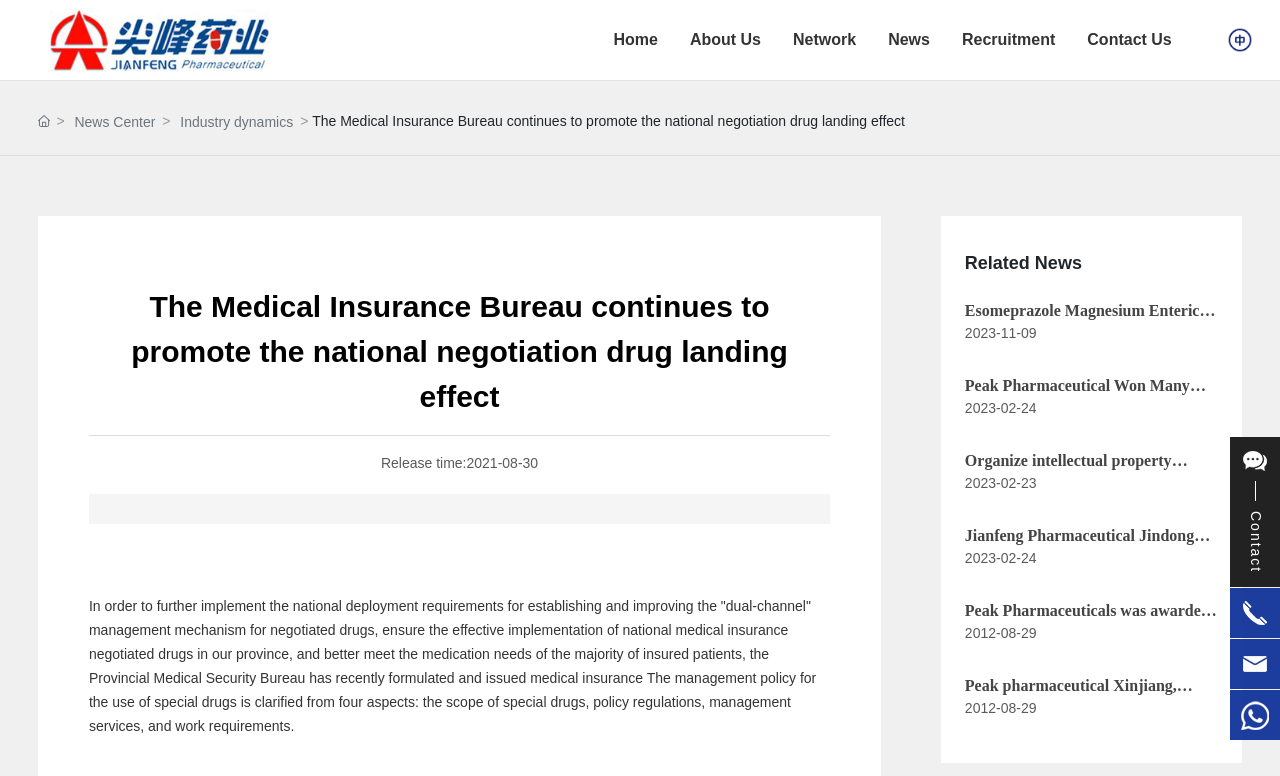Determine the bounding box for the UI element that matches this description: "Organize intellectual property knowledge training".

[0.754, 0.583, 0.928, 0.636]